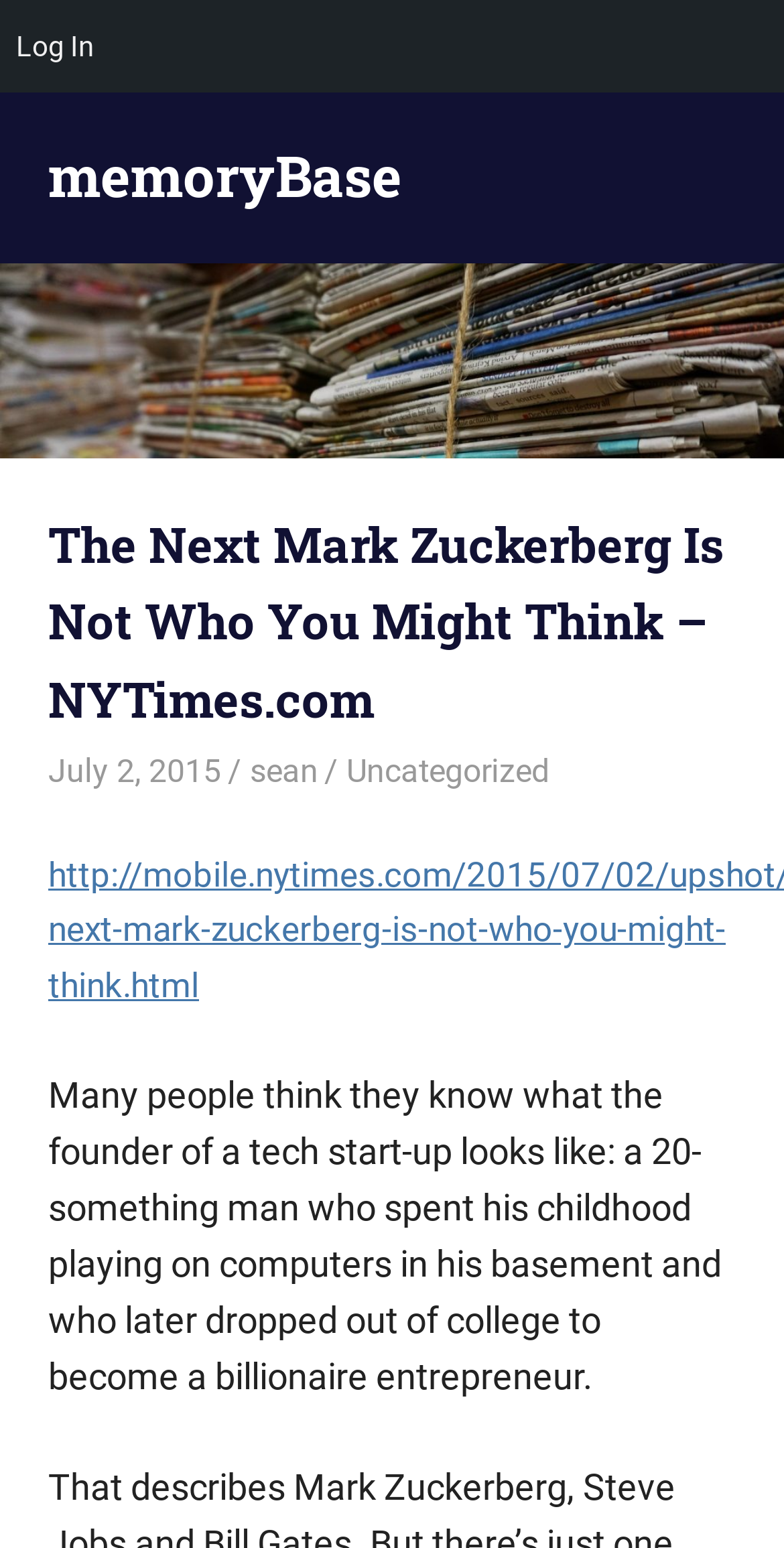Utilize the details in the image to thoroughly answer the following question: When was the article published?

The publication date of the article can be found by looking at the links in the header section. One of the links is 'July 2, 2015', which is the date the article was published.